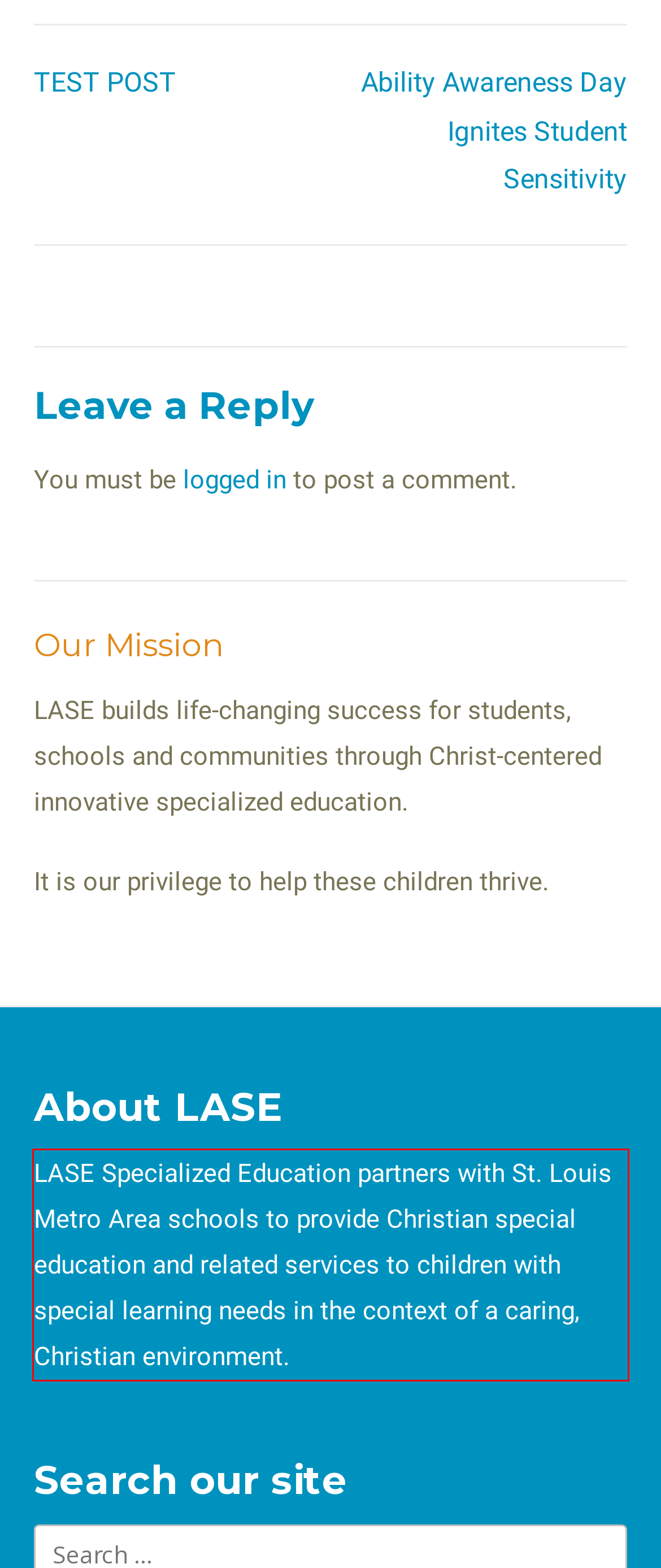With the given screenshot of a webpage, locate the red rectangle bounding box and extract the text content using OCR.

LASE Specialized Education partners with St. Louis Metro Area schools to provide Christian special education and related services to children with special learning needs in the context of a caring, Christian environment.